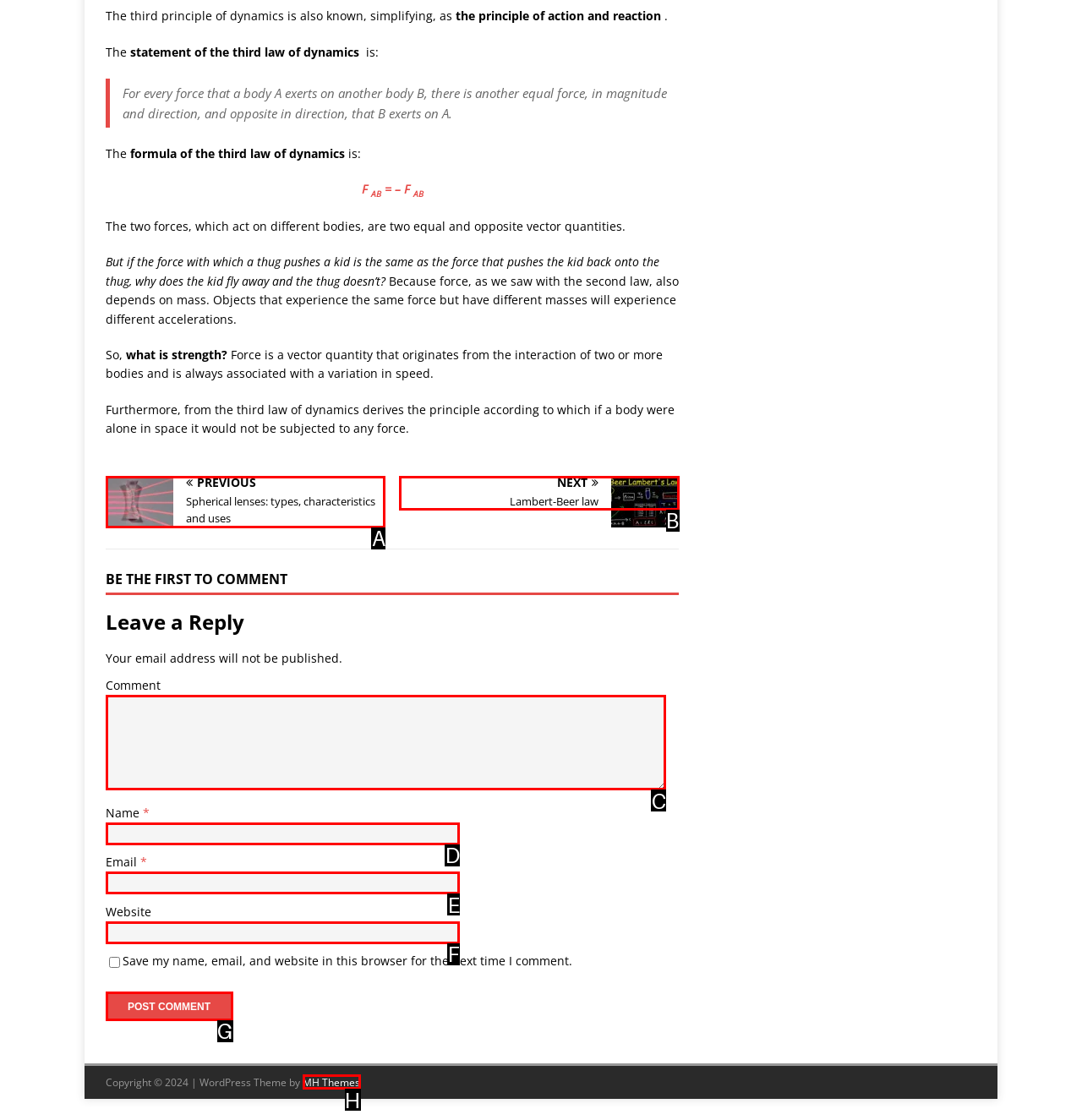Select the letter of the UI element you need to click on to fulfill this task: Click the 'POST COMMENT' button. Write down the letter only.

G